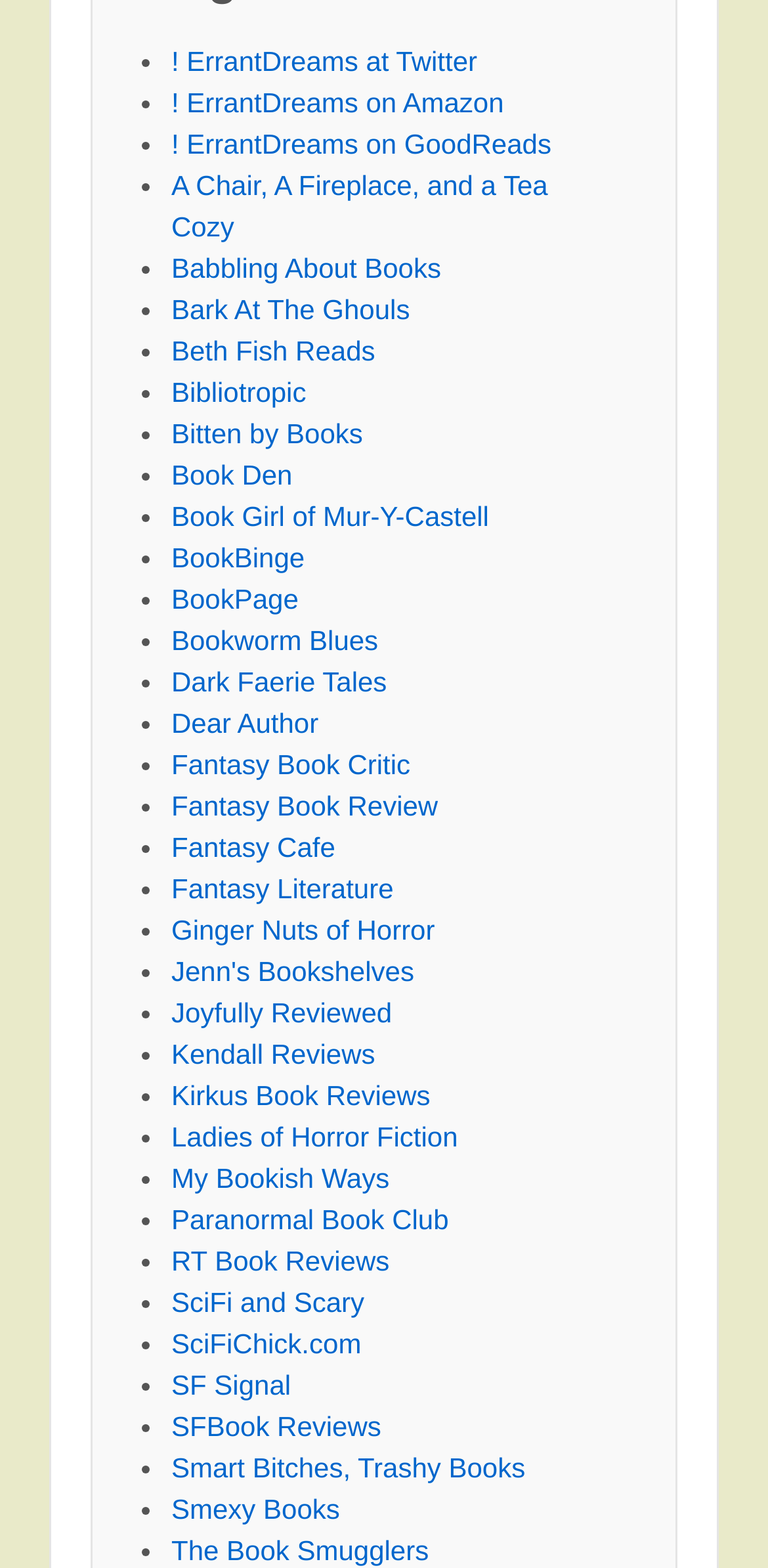Can you pinpoint the bounding box coordinates for the clickable element required for this instruction: "Visit ErrantDreams on Twitter"? The coordinates should be four float numbers between 0 and 1, i.e., [left, top, right, bottom].

[0.223, 0.028, 0.621, 0.049]